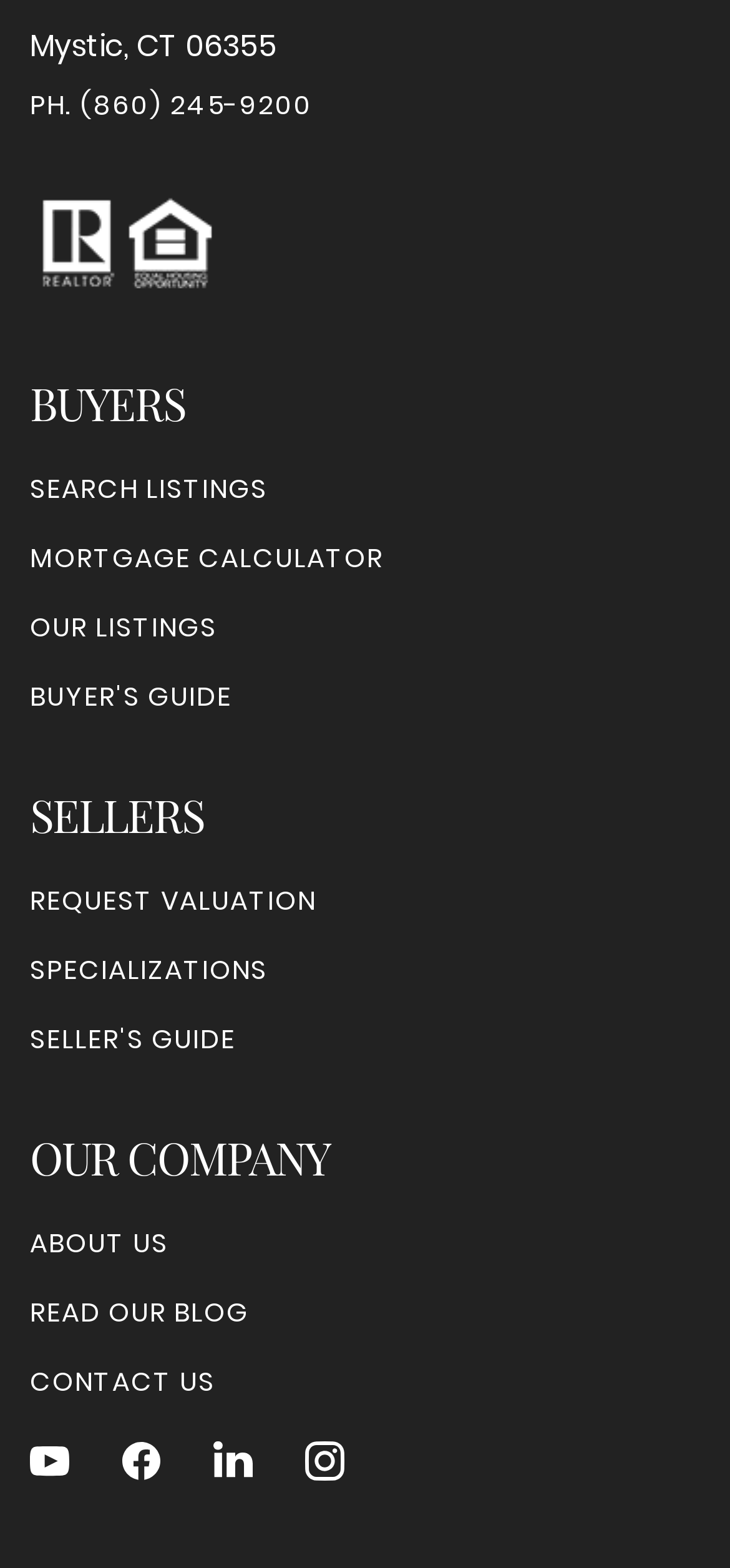Give a short answer to this question using one word or a phrase:
What is the third option under the 'BUYERS' section?

OUR LISTINGS